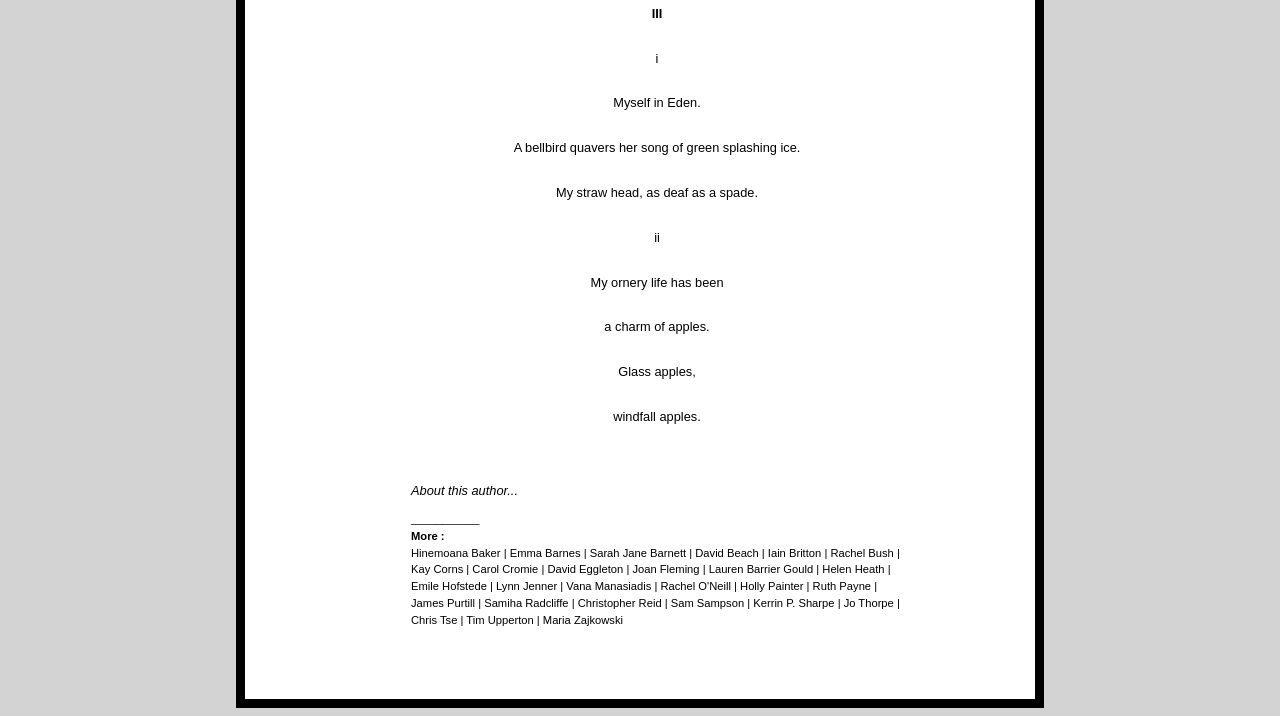Determine the bounding box coordinates for the clickable element required to fulfill the instruction: "Explore Emma Barnes' profile". Provide the coordinates as four float numbers between 0 and 1, i.e., [left, top, right, bottom].

[0.398, 0.763, 0.456, 0.78]